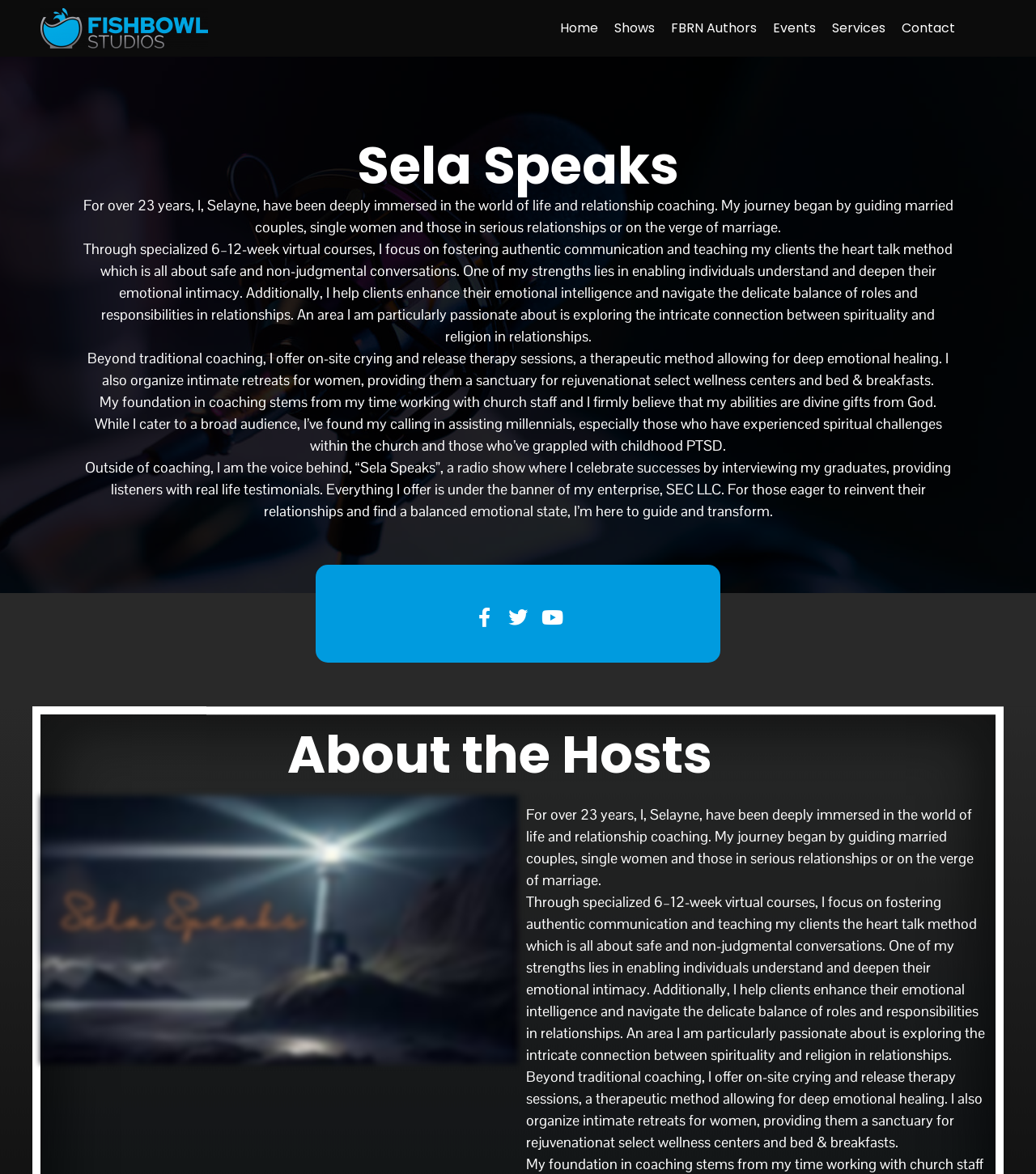What is the name of the radio show?
Respond to the question with a single word or phrase according to the image.

Sela Speaks